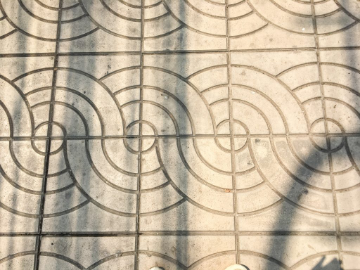Offer a detailed explanation of what is happening in the image.

The image showcases a beautifully stamped concrete surface featuring a captivating design of circular waves, reminiscent of undulating patterns. This distinctive pattern not only enhances the aesthetic appeal of the area but also highlights the versatility and elegance of decorative concrete. The light filters through, casting shadows that further accentuate the depth and texture of the surface. This type of stamped concrete is an ideal choice for driveways, patios, or walkways, providing both durability and visual charm. It exemplifies the strength and endurance of decorative concrete, making it a popular option for homeowners seeking to elevate their outdoor spaces.